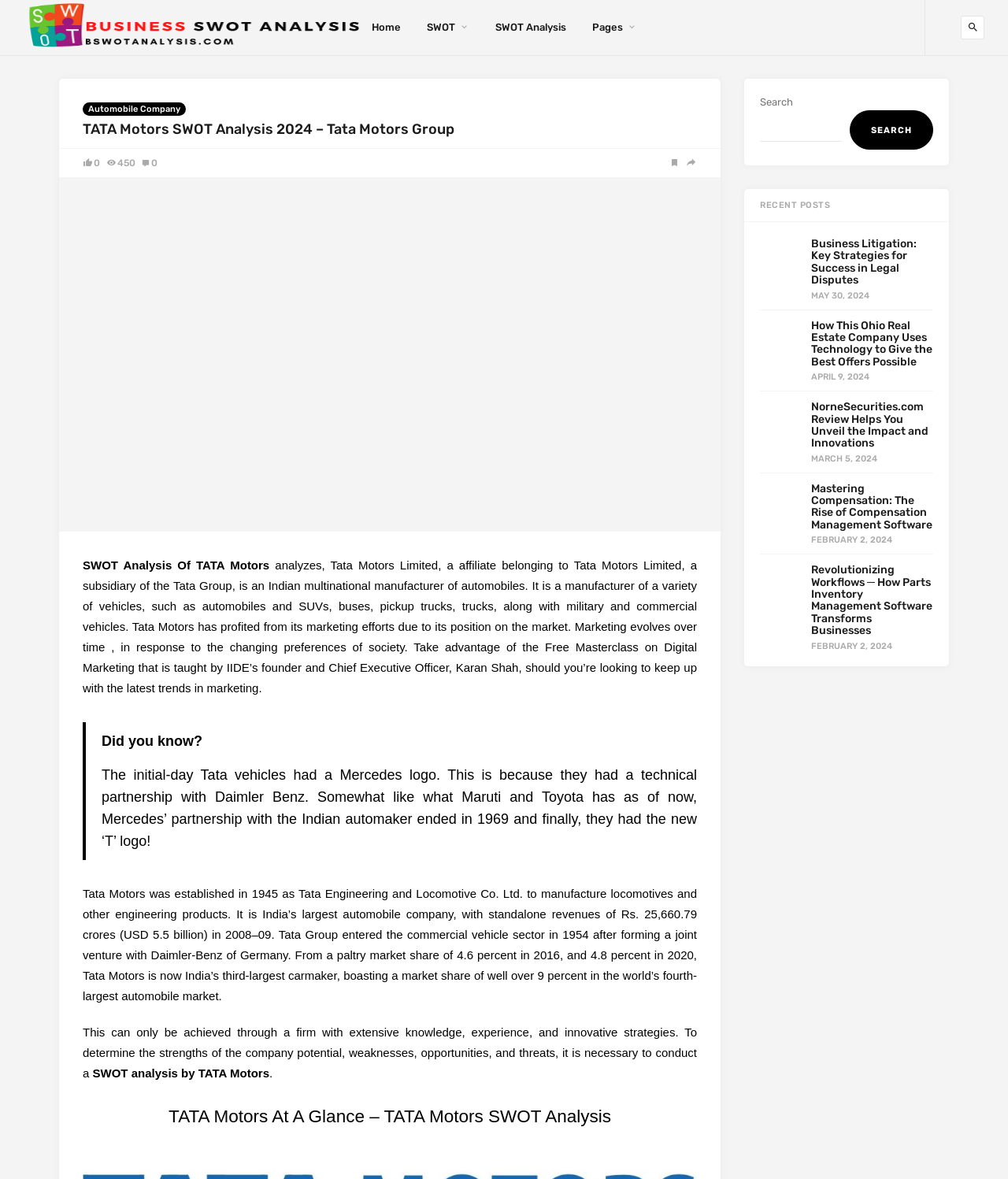Locate the bounding box coordinates of the element I should click to achieve the following instruction: "View the 'NorneSecurities.com Review Helps You Unveil the Impact and Innovations' article".

[0.805, 0.339, 0.921, 0.382]